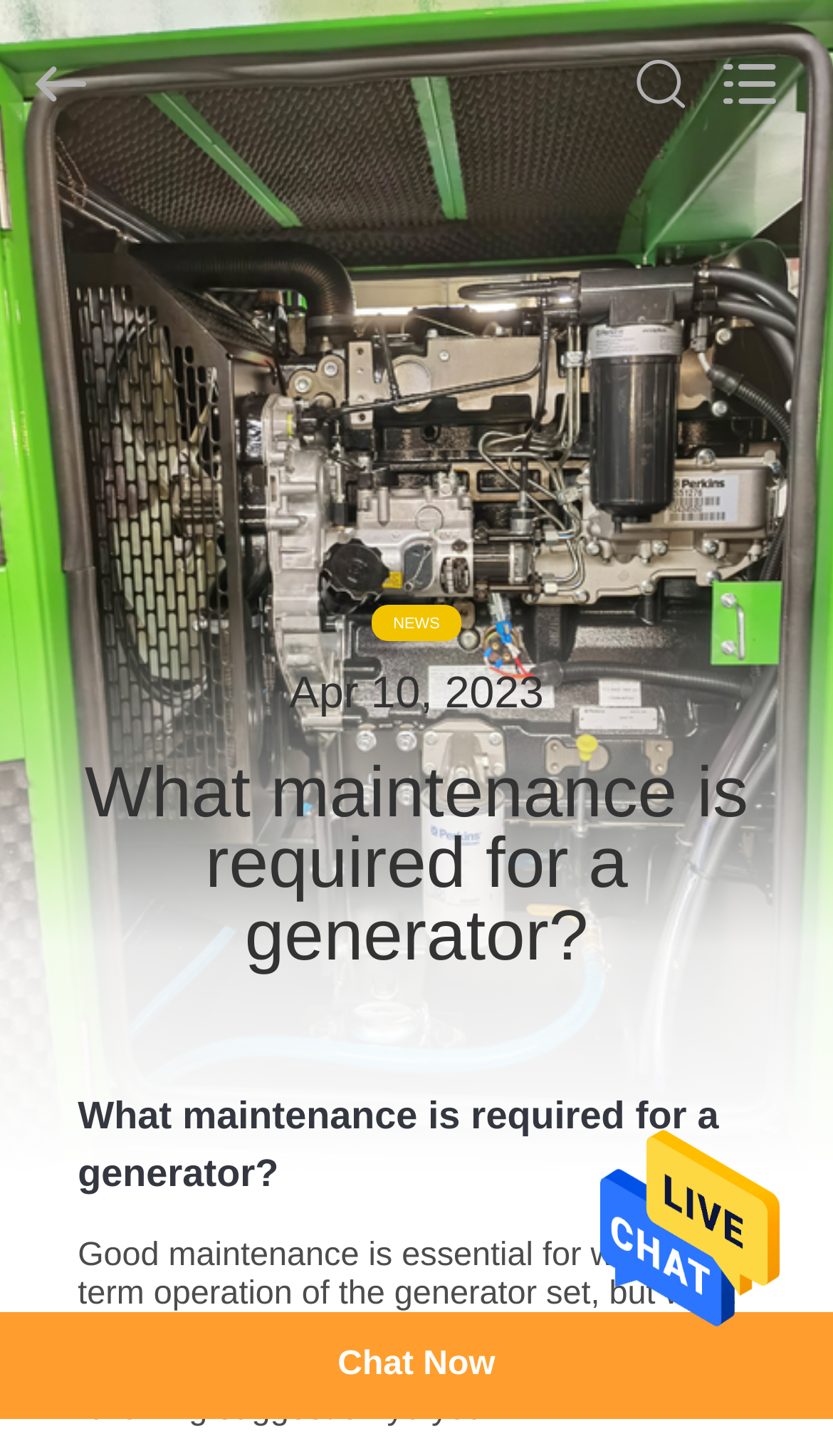Please use the details from the image to answer the following question comprehensively:
What is the topic of the latest news?

The latest news is about 'What maintenance is required for a generator?' which can be found in the main content area of the webpage.